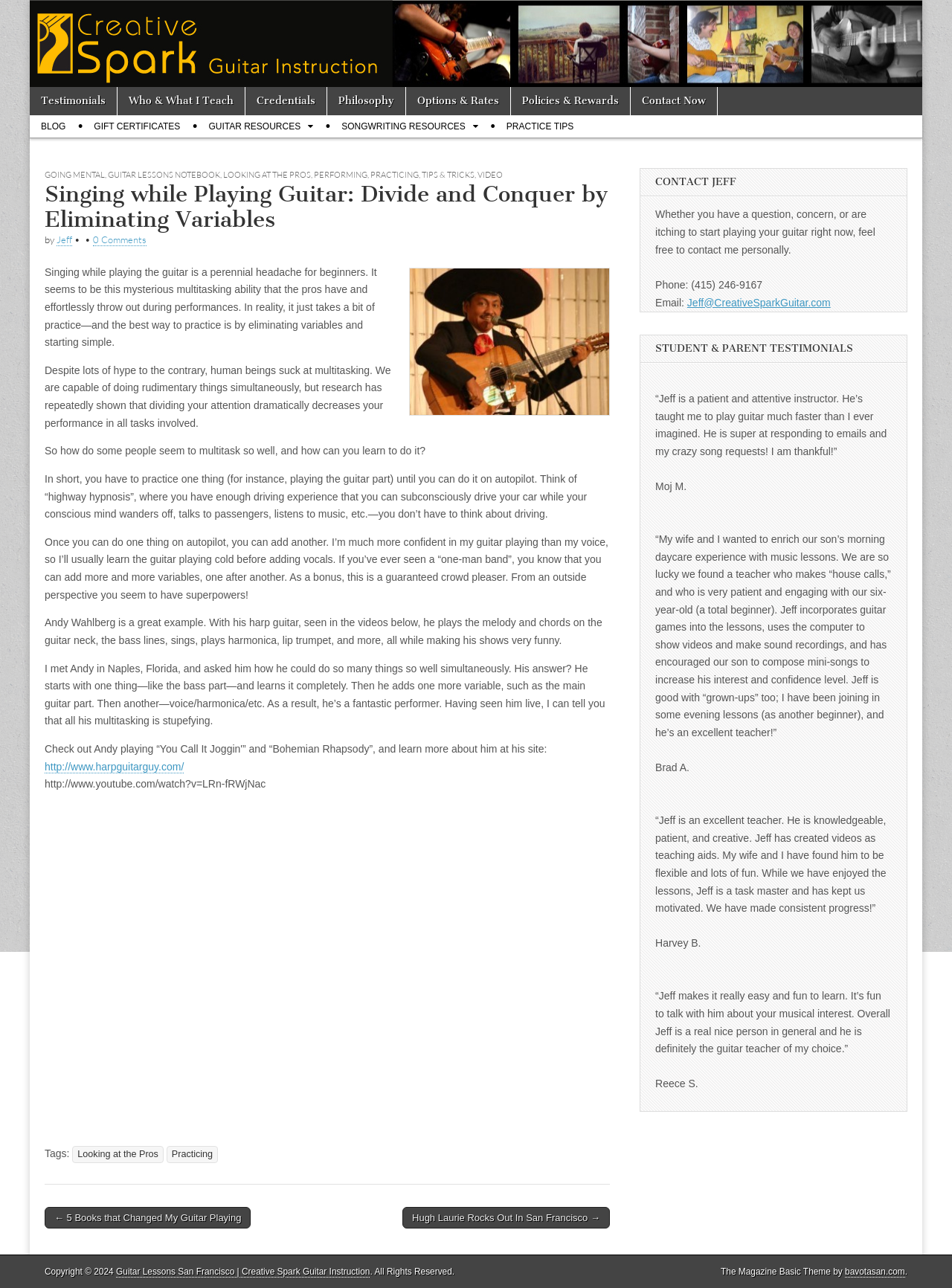Using the provided element description, identify the bounding box coordinates as (top-left x, top-left y, bottom-right x, bottom-right y). Ensure all values are between 0 and 1. Description: Who & What I Teach

[0.123, 0.068, 0.257, 0.089]